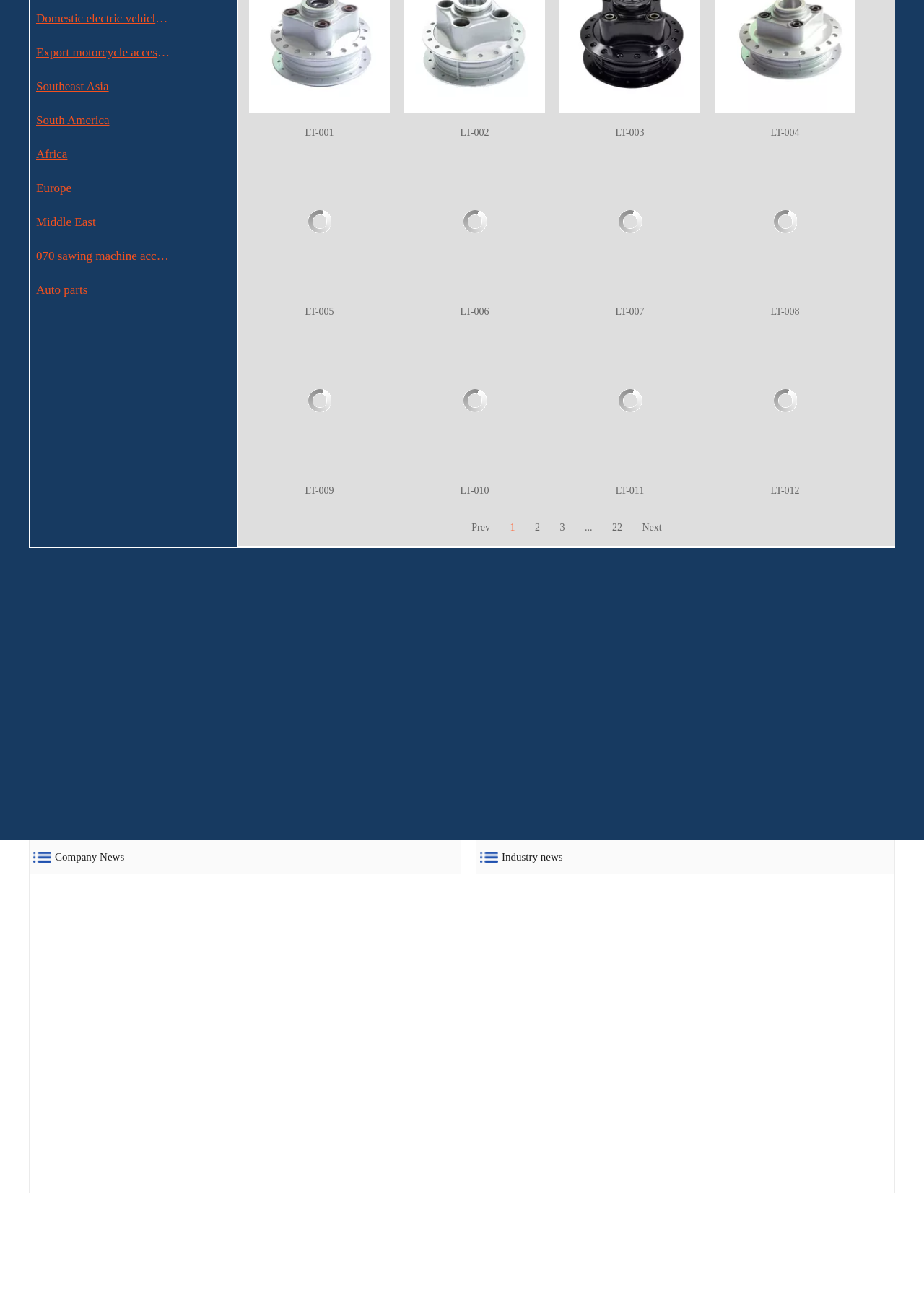Identify the bounding box for the described UI element. Provide the coordinates in (top-left x, top-left y, bottom-right x, bottom-right y) format with values ranging from 0 to 1: Architecture

None